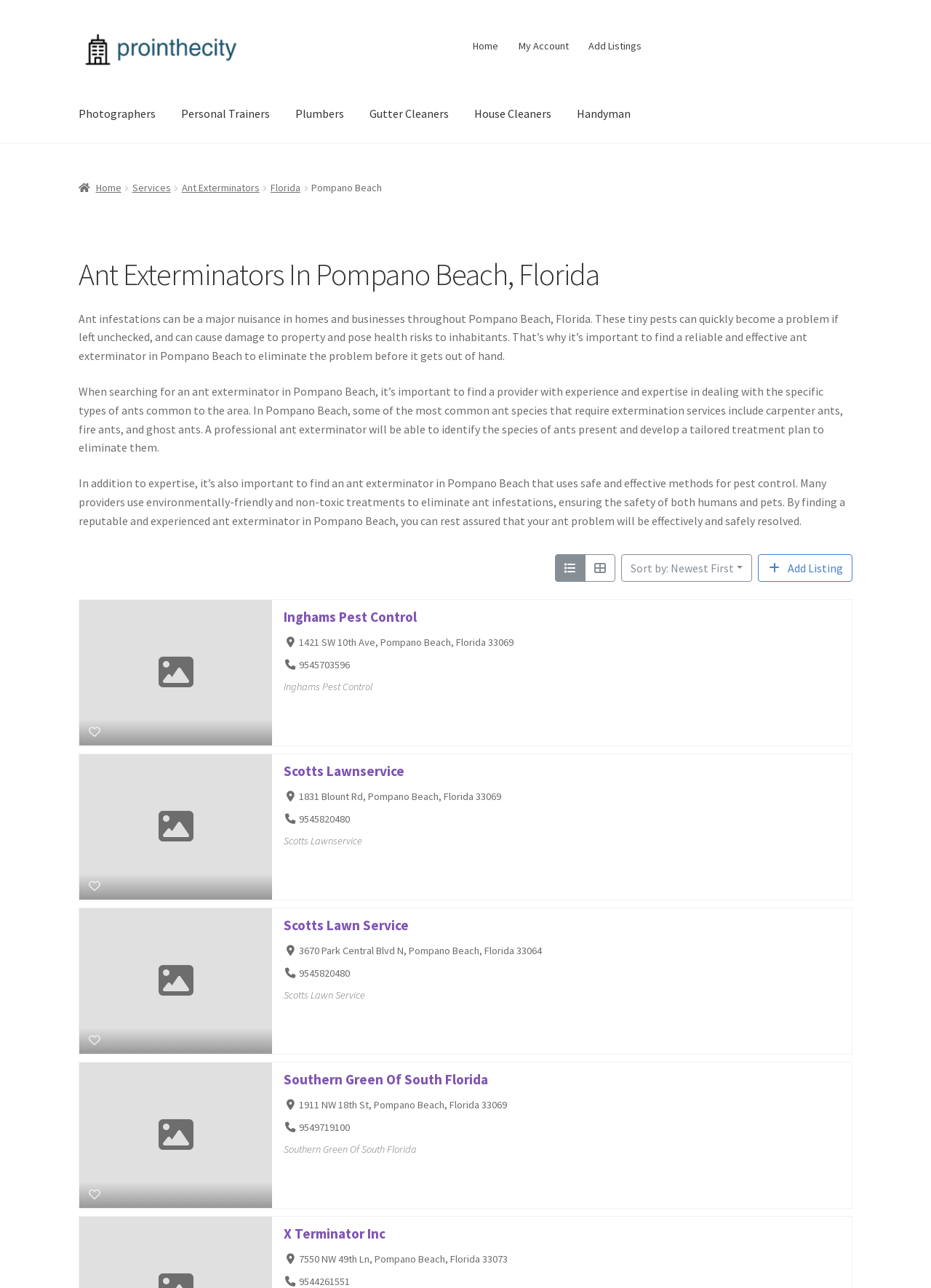How many types of ants are mentioned?
Answer the question with a single word or phrase by looking at the picture.

3